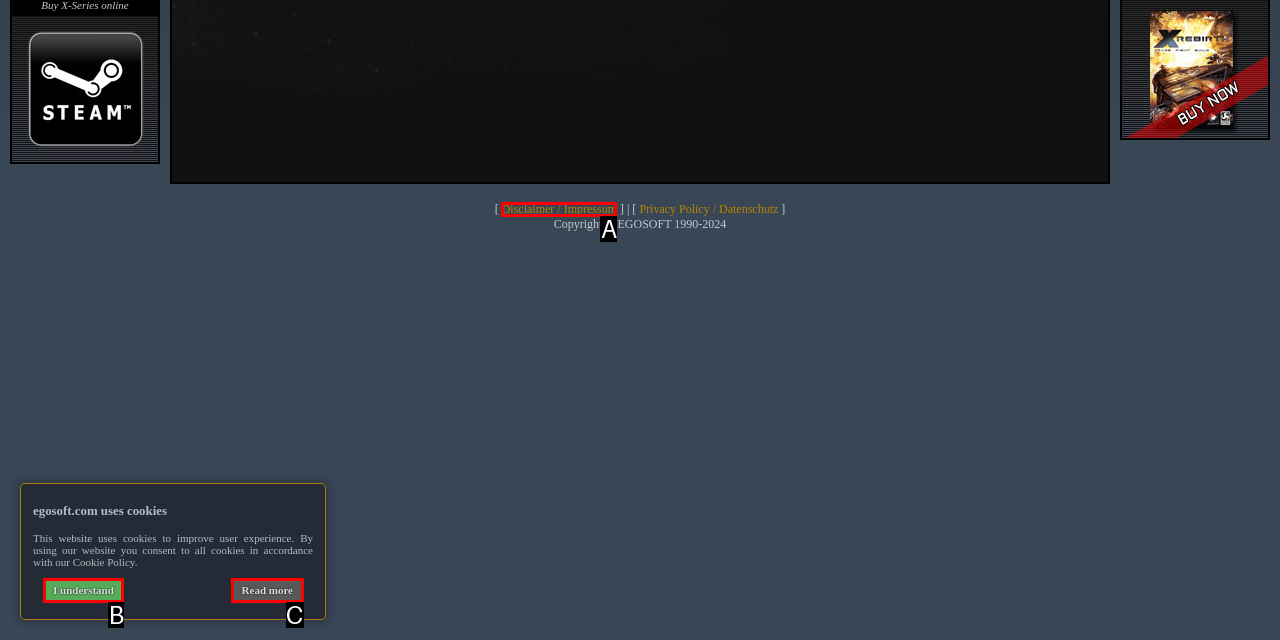Based on the description: Read more
Select the letter of the corresponding UI element from the choices provided.

C